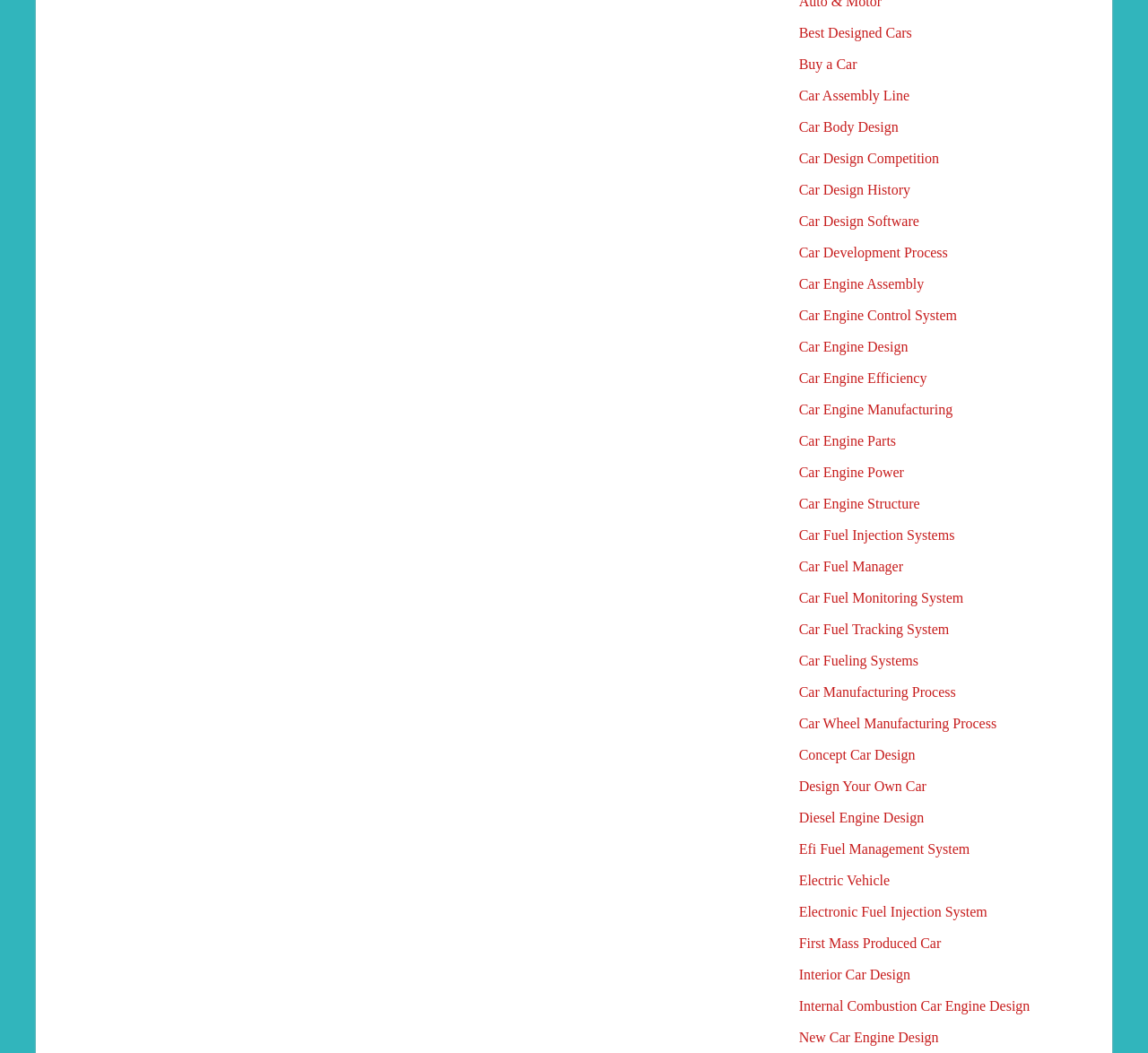Based on the description "Electric Vehicle", find the bounding box of the specified UI element.

[0.696, 0.829, 0.775, 0.843]